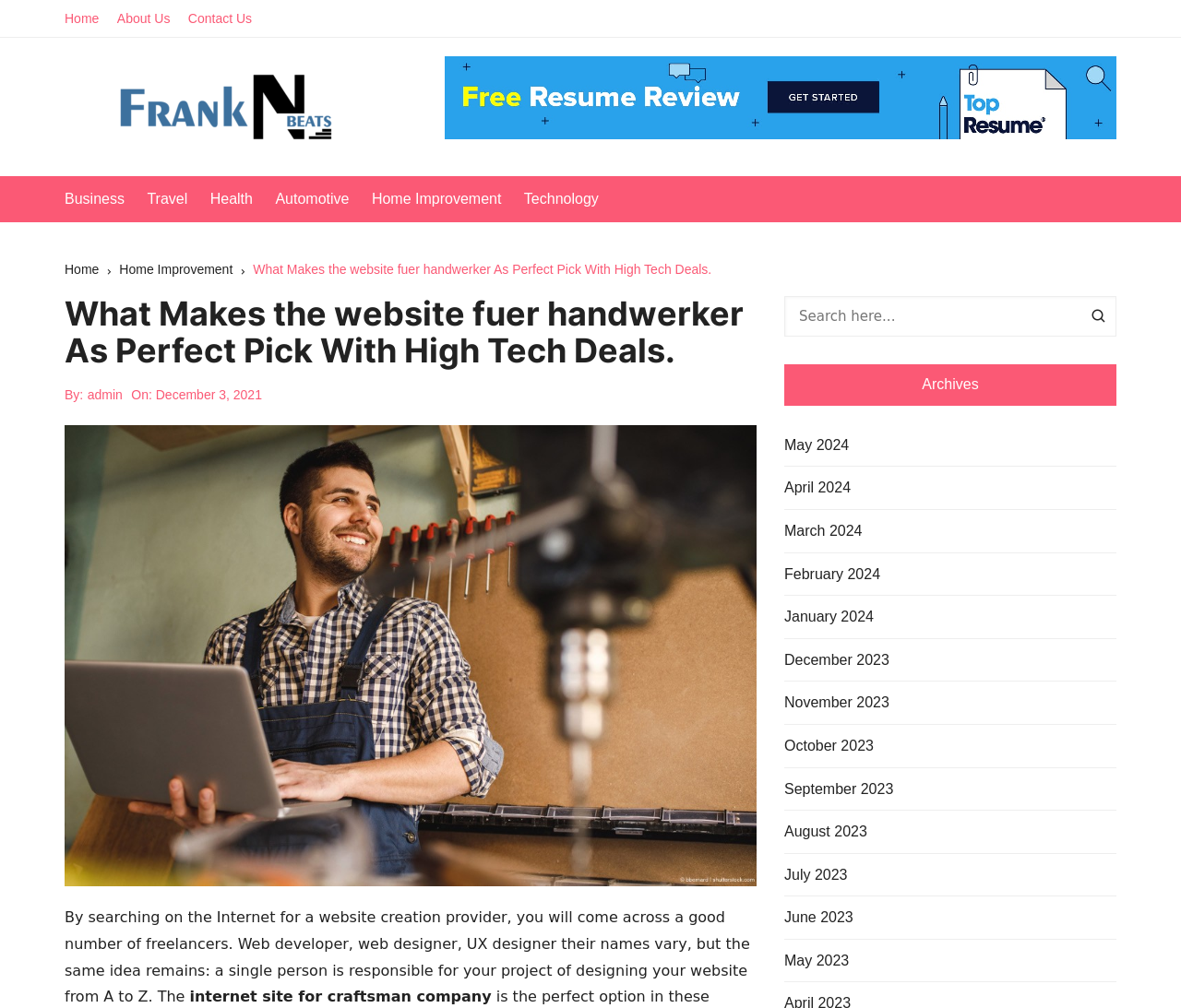Please identify the bounding box coordinates of the region to click in order to complete the given instruction: "View the 'About Us' page". The coordinates should be four float numbers between 0 and 1, i.e., [left, top, right, bottom].

[0.099, 0.0, 0.156, 0.037]